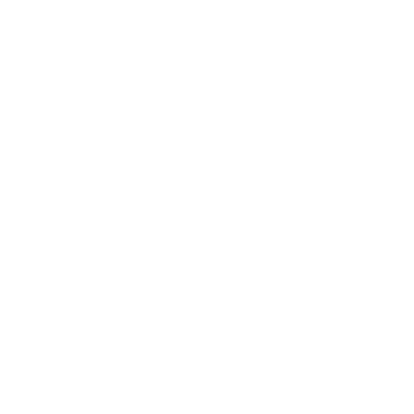What occasions is the dress suitable for?
Please respond to the question with a detailed and informative answer.

The image serves as an inspiration for those interested in trendy clothing choices, and the dress is ideal for various occasions, from casual outings to more formal events.